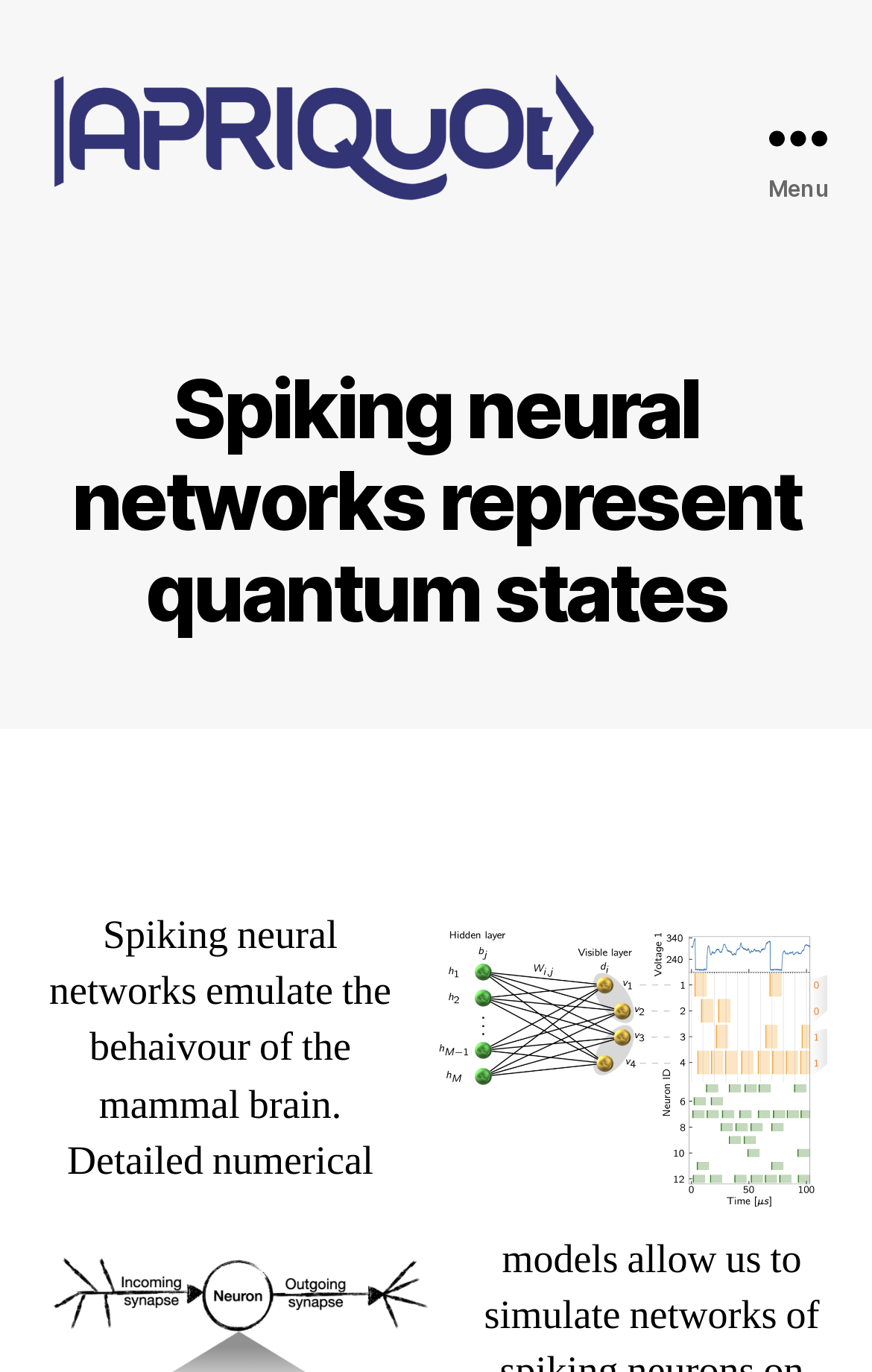Determine the main text heading of the webpage and provide its content.

Spiking neural networks represent quantum states